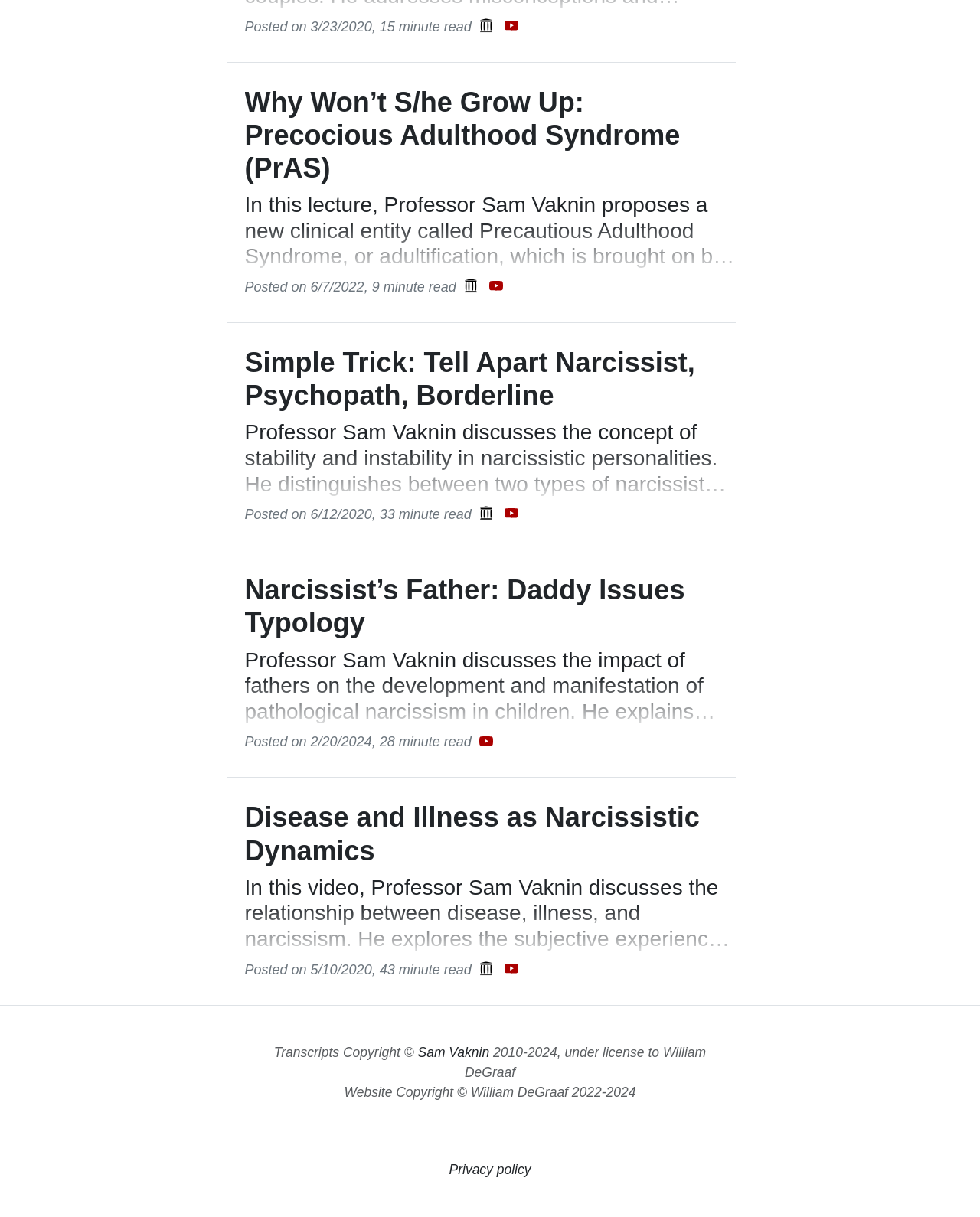Answer the question briefly using a single word or phrase: 
What is the name of the professor who discusses the concept of stability and instability in narcissistic personalities?

Professor Sam Vaknin